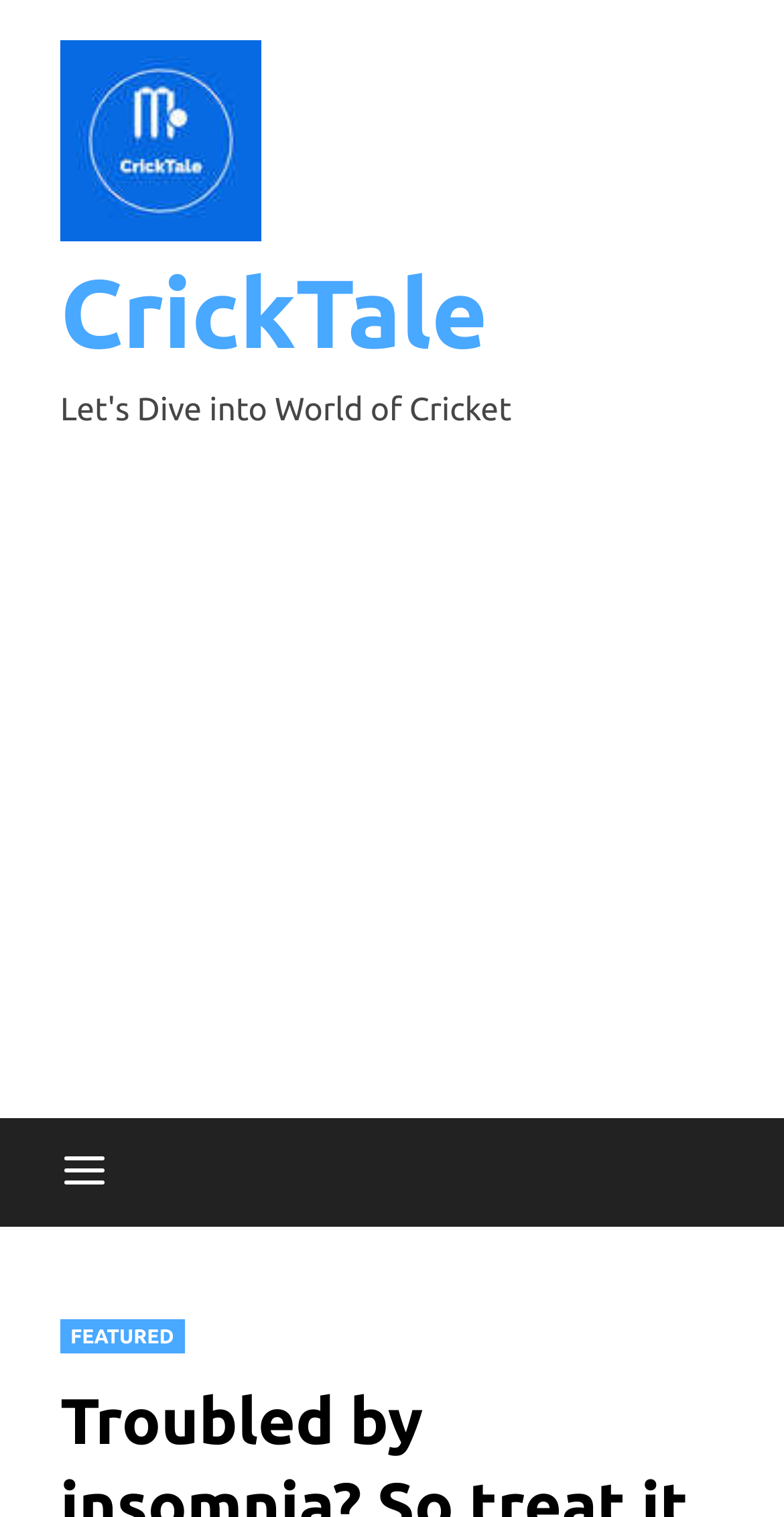From the image, can you give a detailed response to the question below:
What is the position of the logo relative to the menu button?

By comparing the y1 and y2 coordinates of the logo and menu button elements, we can determine that the logo is positioned above the menu button.